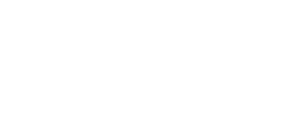What is the logo part of?
Analyze the screenshot and provide a detailed answer to the question.

The logo is part of a section that informs fans and supporters about the team's performance, including a summary of their recent season, key players, and coaching highlights.